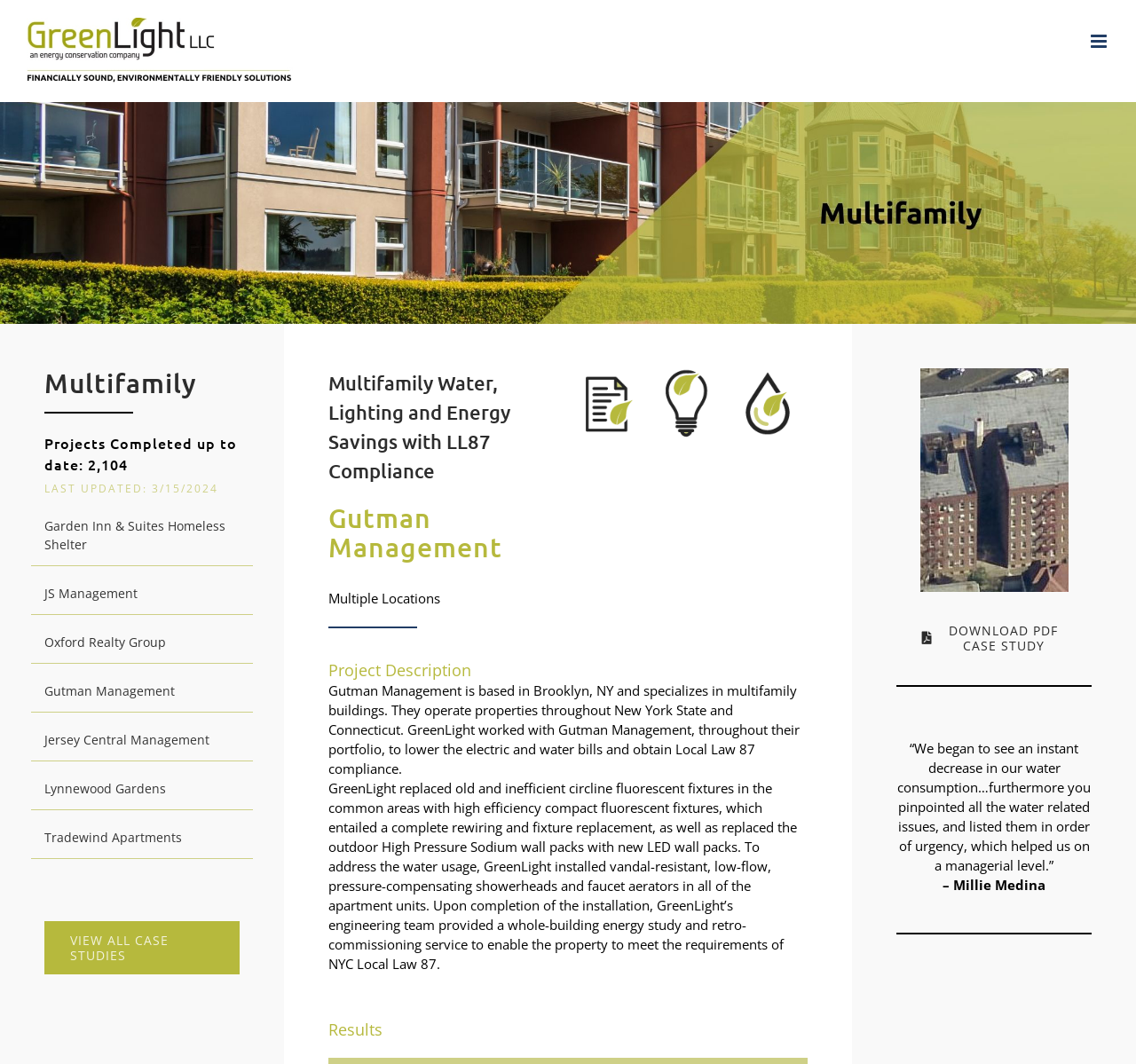Kindly provide the bounding box coordinates of the section you need to click on to fulfill the given instruction: "View Garden Inn & Suites Homeless Shelter case study".

[0.039, 0.486, 0.198, 0.52]